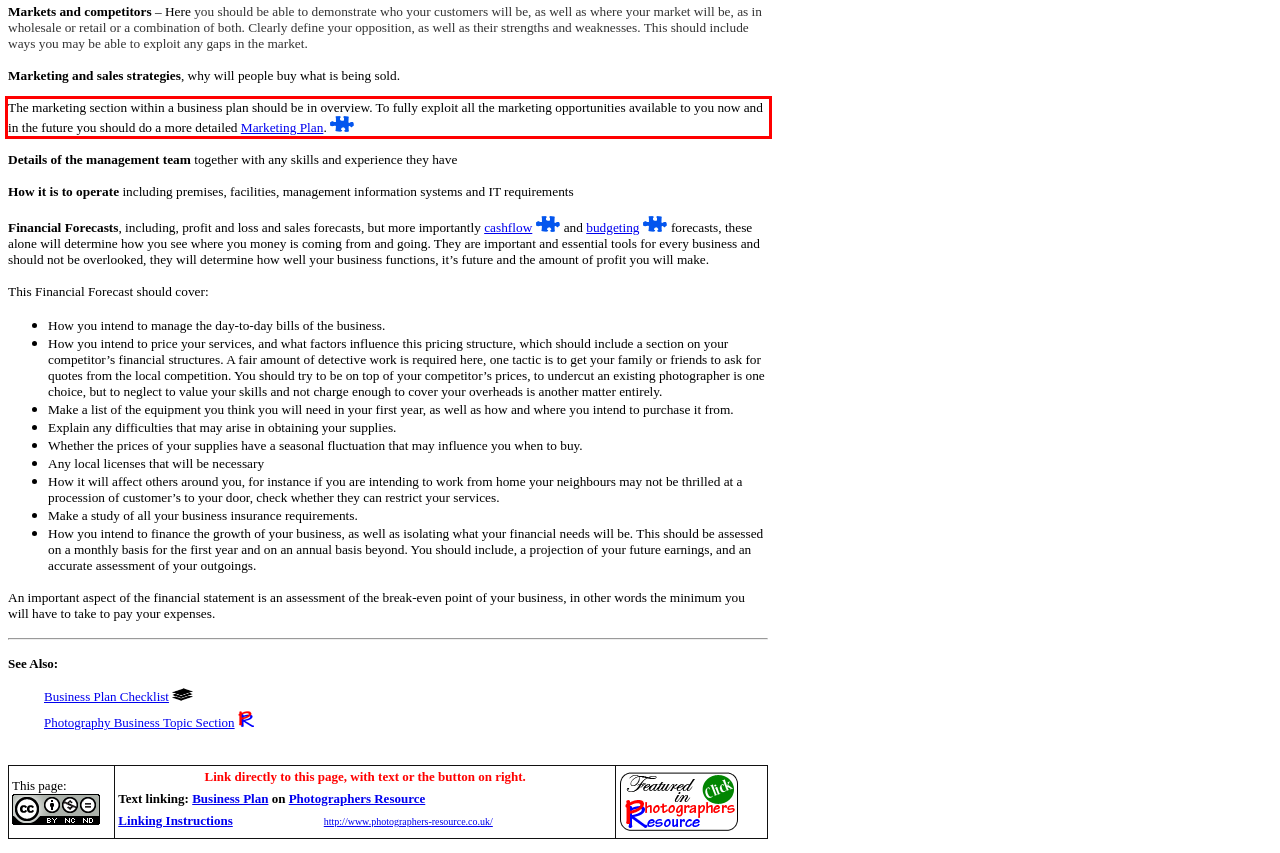Observe the screenshot of the webpage, locate the red bounding box, and extract the text content within it.

The marketing section within a business plan should be in overview. To fully exploit all the marketing opportunities available to you now and in the future you should do a more detailed Marketing Plan.